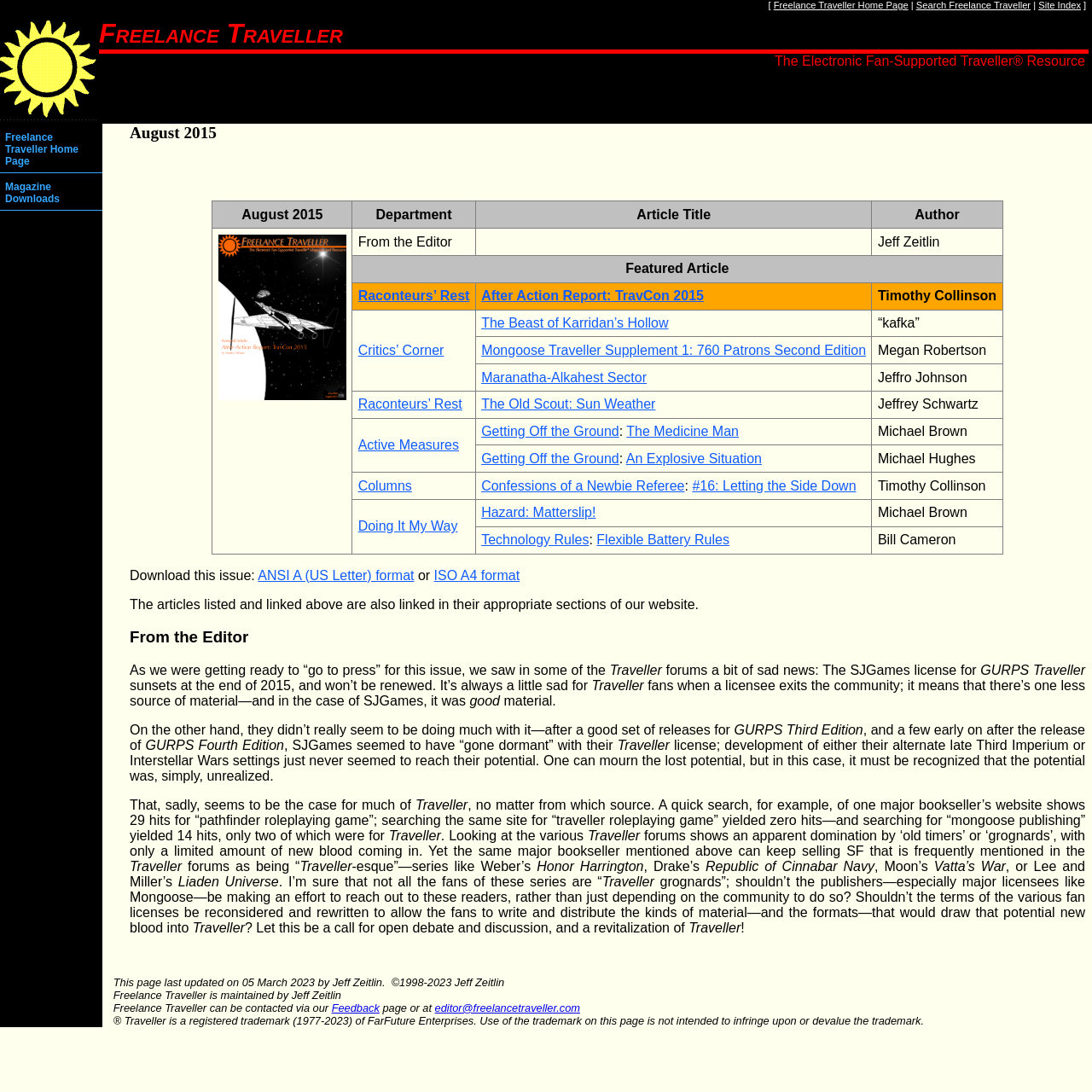Determine the bounding box coordinates of the clickable element necessary to fulfill the instruction: "view BETHANY BROWN's profile". Provide the coordinates as four float numbers within the 0 to 1 range, i.e., [left, top, right, bottom].

None